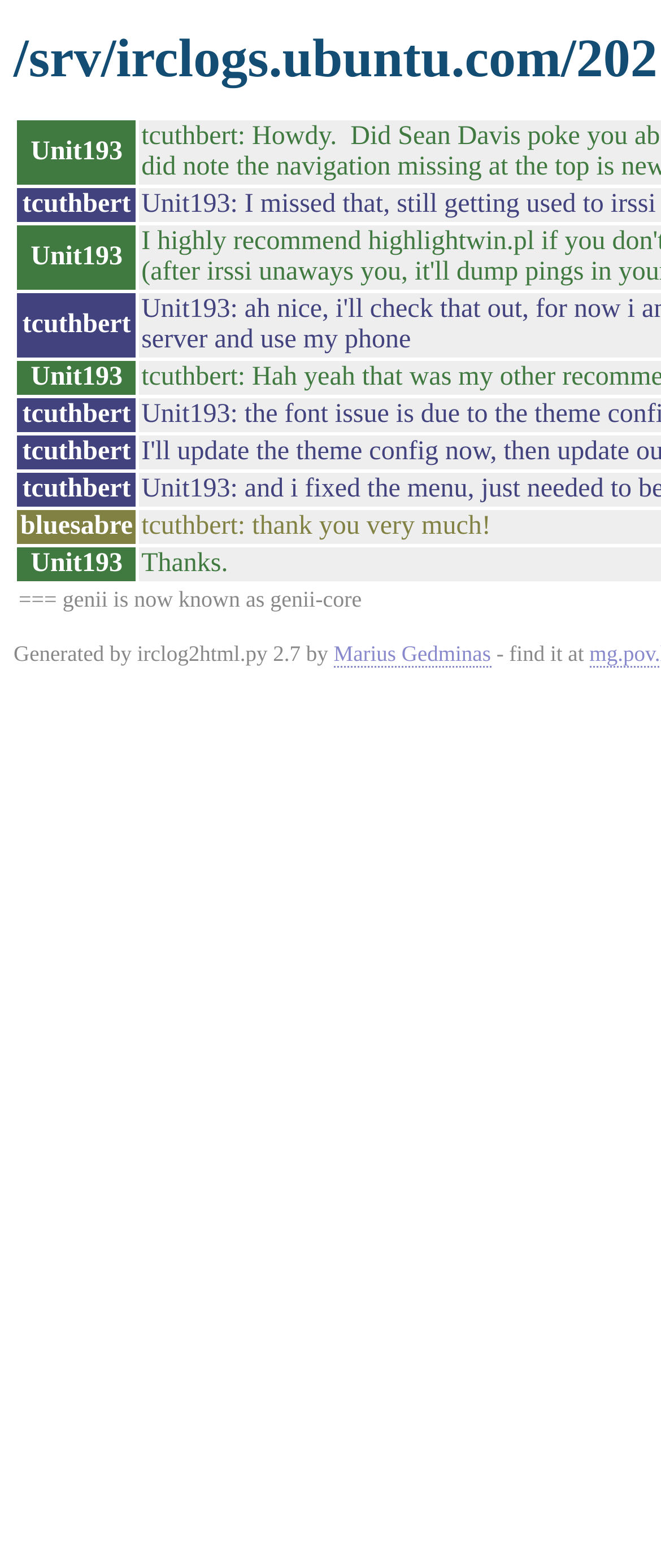What is the purpose of the irclog2html.py script?
Kindly give a detailed and elaborate answer to the question.

I inferred the purpose of the script from the context of the webpage, which appears to be a generated irc log, and the mention of the script in the static text element.